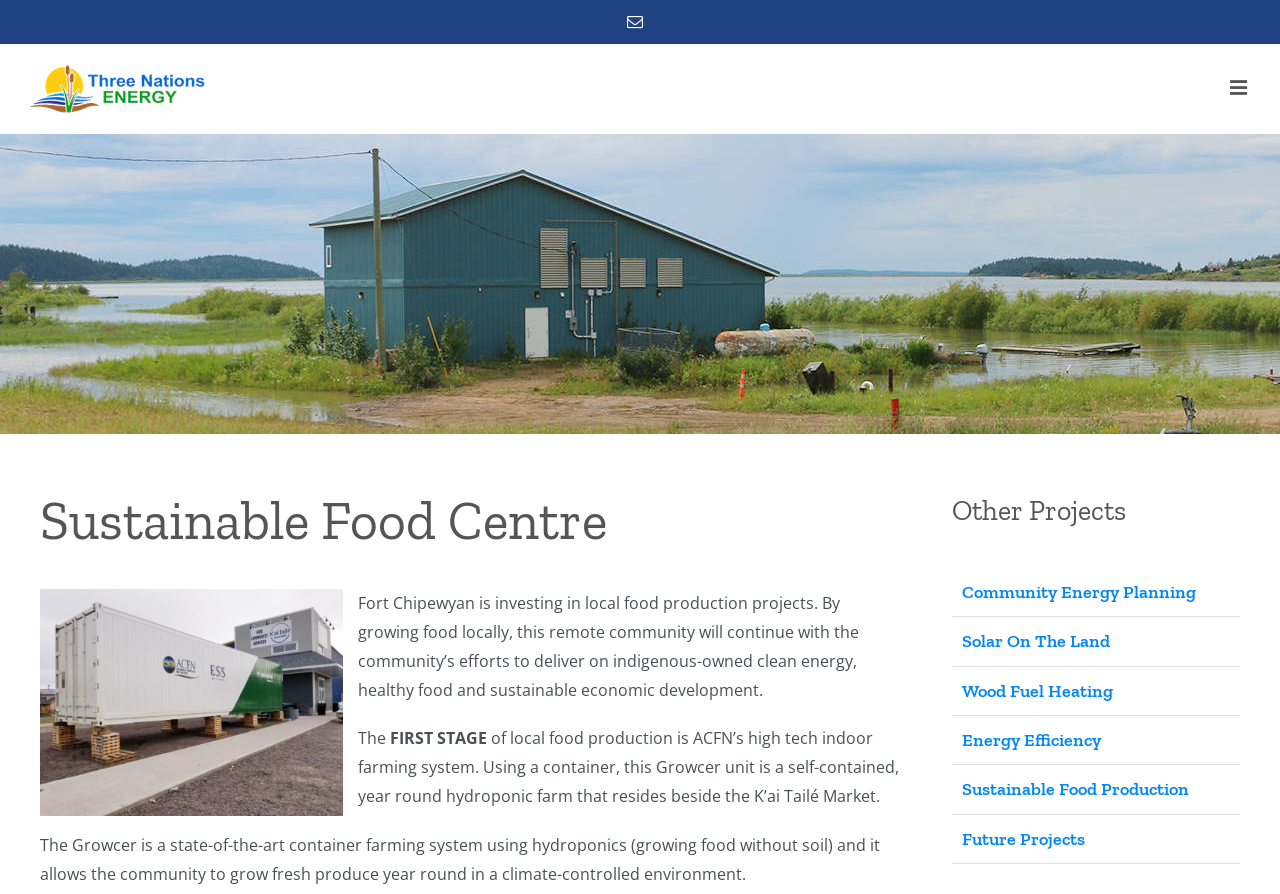Please use the details from the image to answer the following question comprehensively:
What is the focus of the Sustainable Food Centre?

I inferred the focus of the Sustainable Food Centre by reading the StaticText elements that describe the centre's efforts to deliver on indigenous-owned clean energy, healthy food, and sustainable economic development, and its investment in local food production projects.